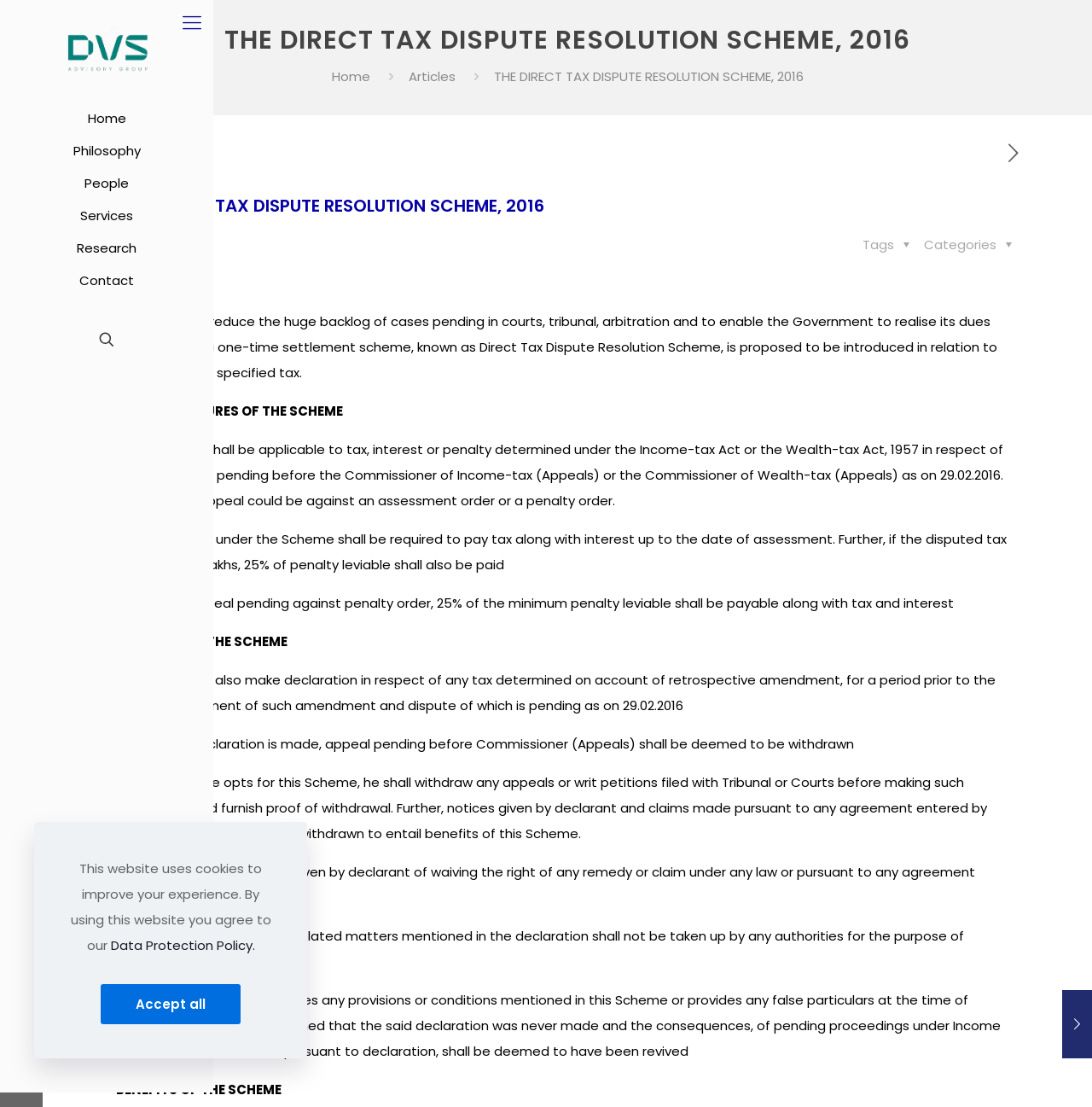What is the name of the scheme proposed to reduce backlog of cases?
Refer to the image and provide a one-word or short phrase answer.

Direct Tax Dispute Resolution Scheme